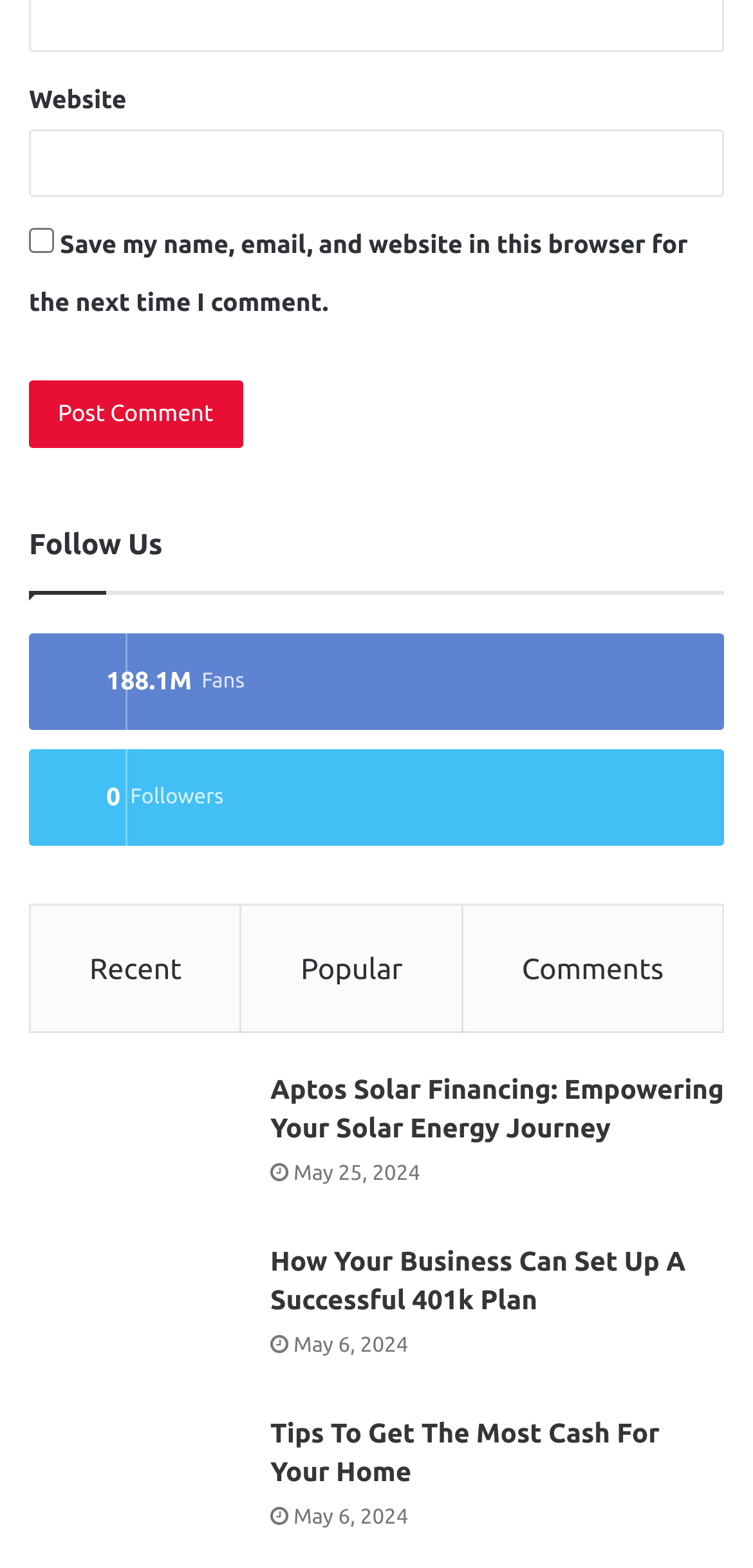Analyze the image and deliver a detailed answer to the question: What are the three categories of links below the articles?

Below the articles, there are three categories of links: 'Recent', 'Popular', and 'Comments'.